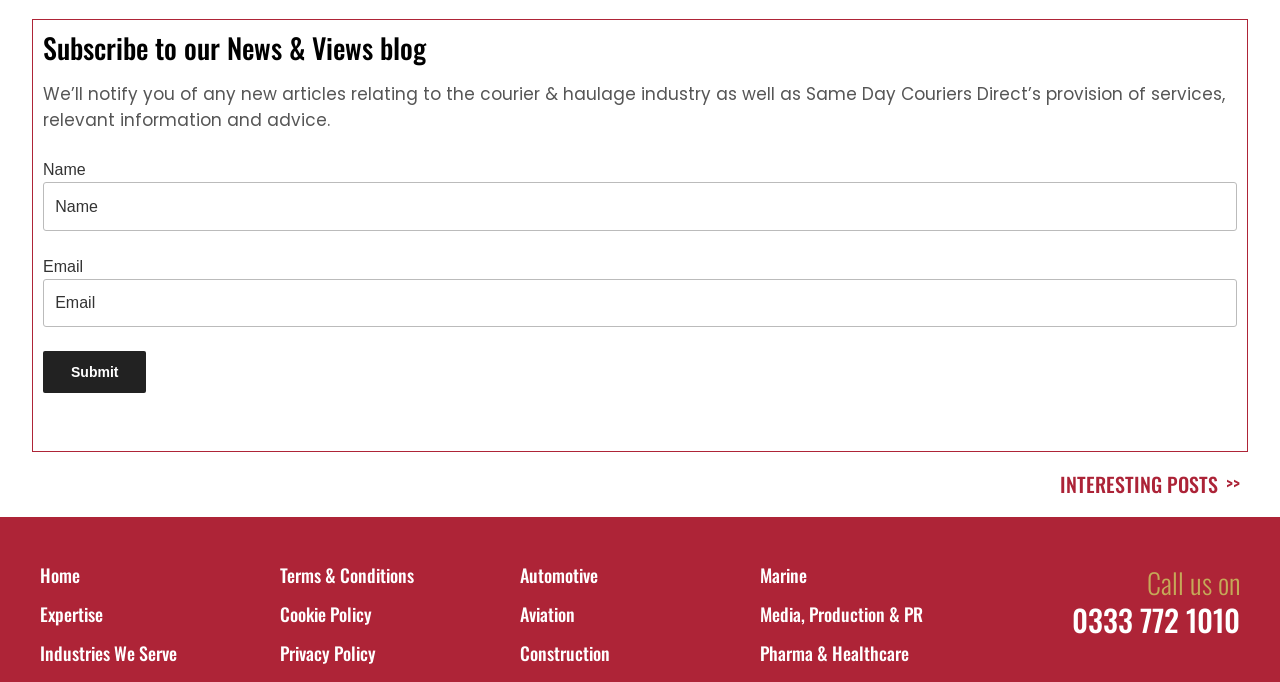Please determine the bounding box coordinates of the element's region to click for the following instruction: "Enter your email".

[0.034, 0.409, 0.966, 0.48]